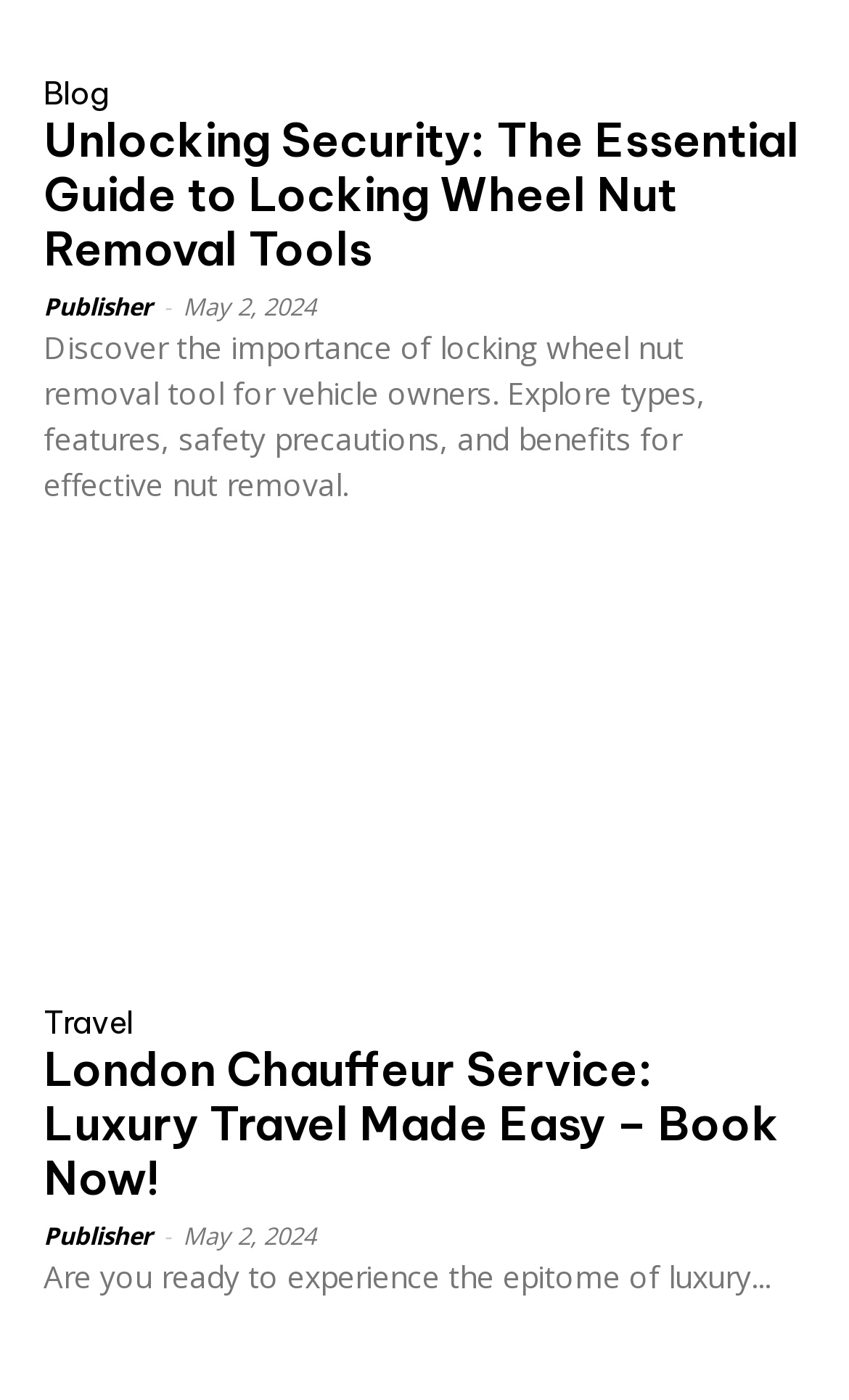Answer the question below using just one word or a short phrase: 
How many articles are on this webpage?

2